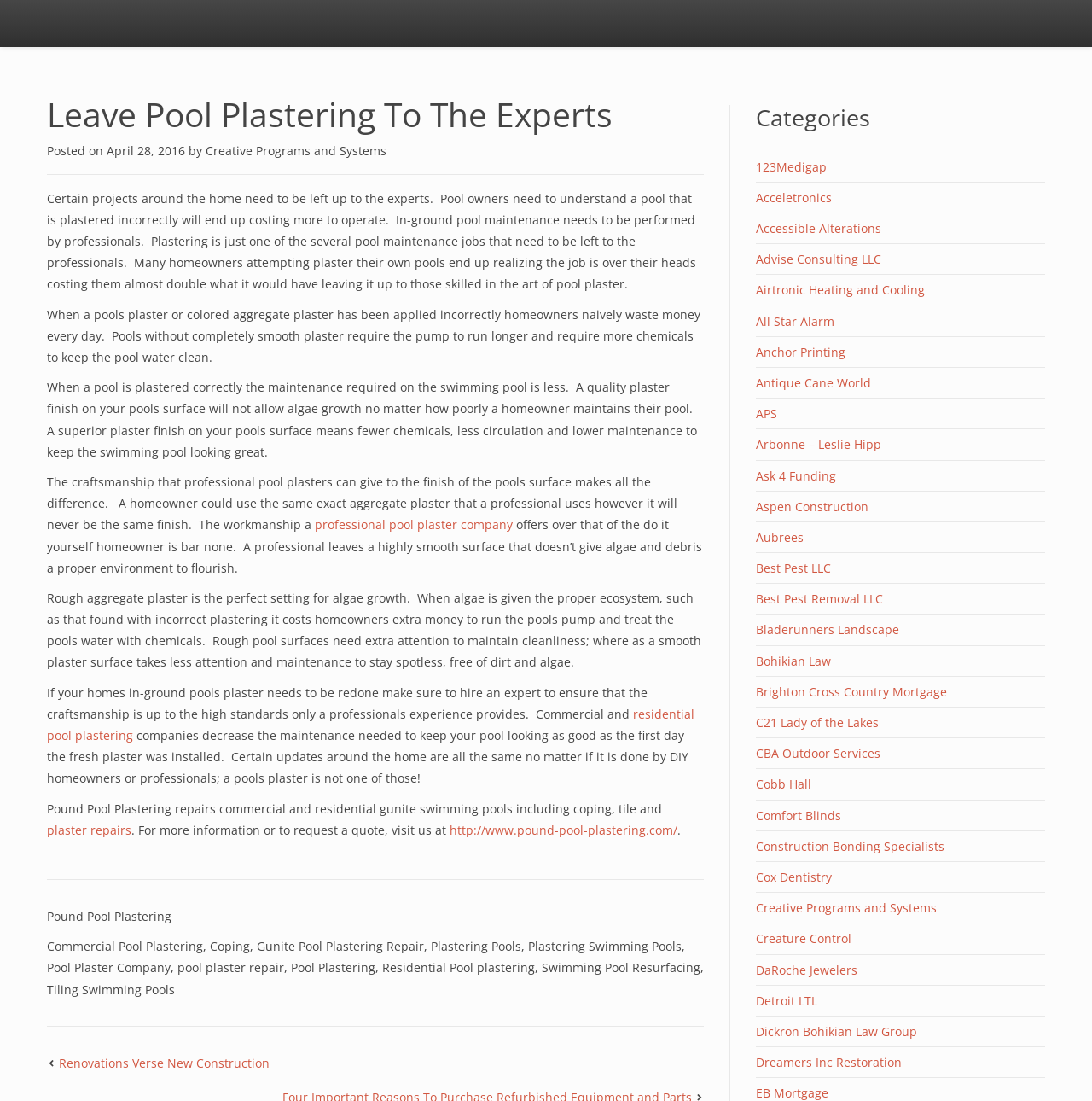What happens when a pool's plaster is not smooth?
Examine the webpage screenshot and provide an in-depth answer to the question.

The webpage explains that when a pool's plaster is not smooth, it creates an environment conducive to algae growth. This leads to extra maintenance costs and efforts to keep the pool clean. A smooth plaster finish, on the other hand, prevents algae growth and reduces maintenance needs.